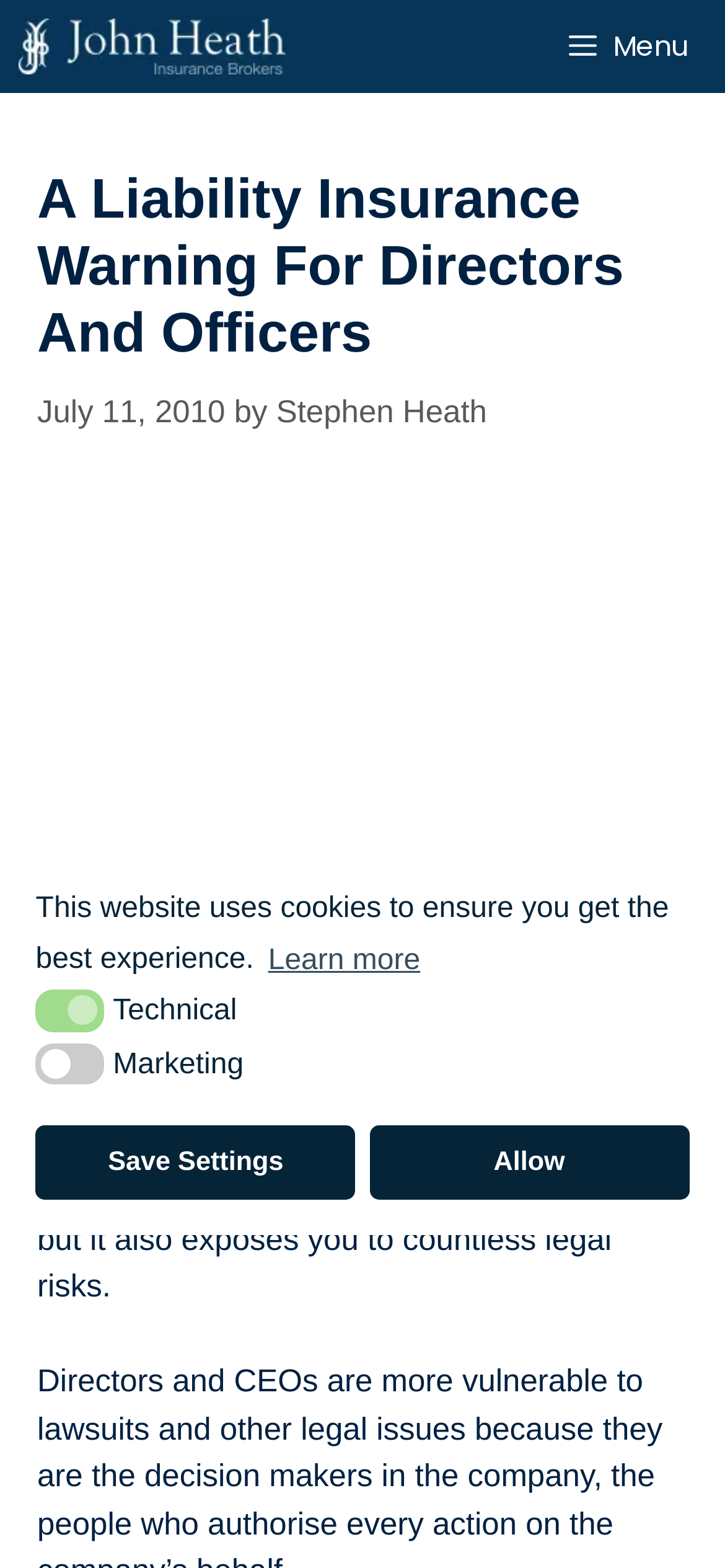Generate an in-depth caption that captures all aspects of the webpage.

The webpage is about liability insurance for directors and officers, specifically warning CEOs of businesses about the requirement to obtain such insurance. 

At the top left of the page, there is a link to "John Heath" accompanied by an image with the same name. On the top right, there is a button labeled "Menu" that controls a mobile menu. 

Below the menu button, there is a header section that contains a heading "A Liability Insurance Warning For Directors And Officers" and a time stamp "July 11, 2010" with the author's name "Stephen Heath" linked beside it. 

To the right of the header section, there is an image related to a business suit concept. 

Below the image, there is a paragraph of text that explains the legal risks associated with being the head of a company or organization. 

At the bottom of the page, there is a dialog box about cookie consent, which informs users that the website uses cookies to ensure the best experience. The dialog box contains buttons to learn more about cookies, save settings, and allow cookies. There are also two static text elements labeled "Technical" and "Marketing" within the dialog box.